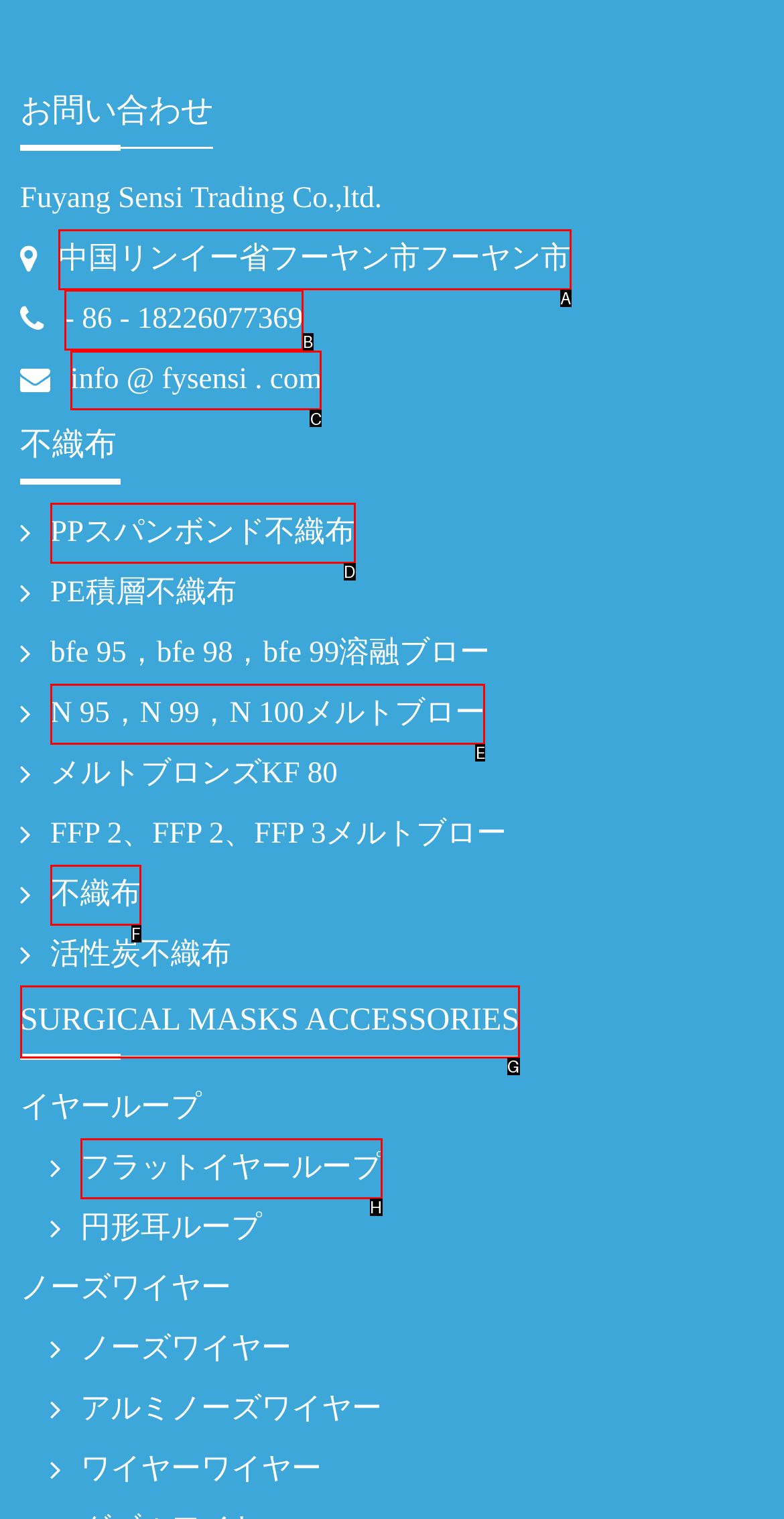From the given choices, which option should you click to complete this task: Send email to info@fysensi.com? Answer with the letter of the correct option.

C